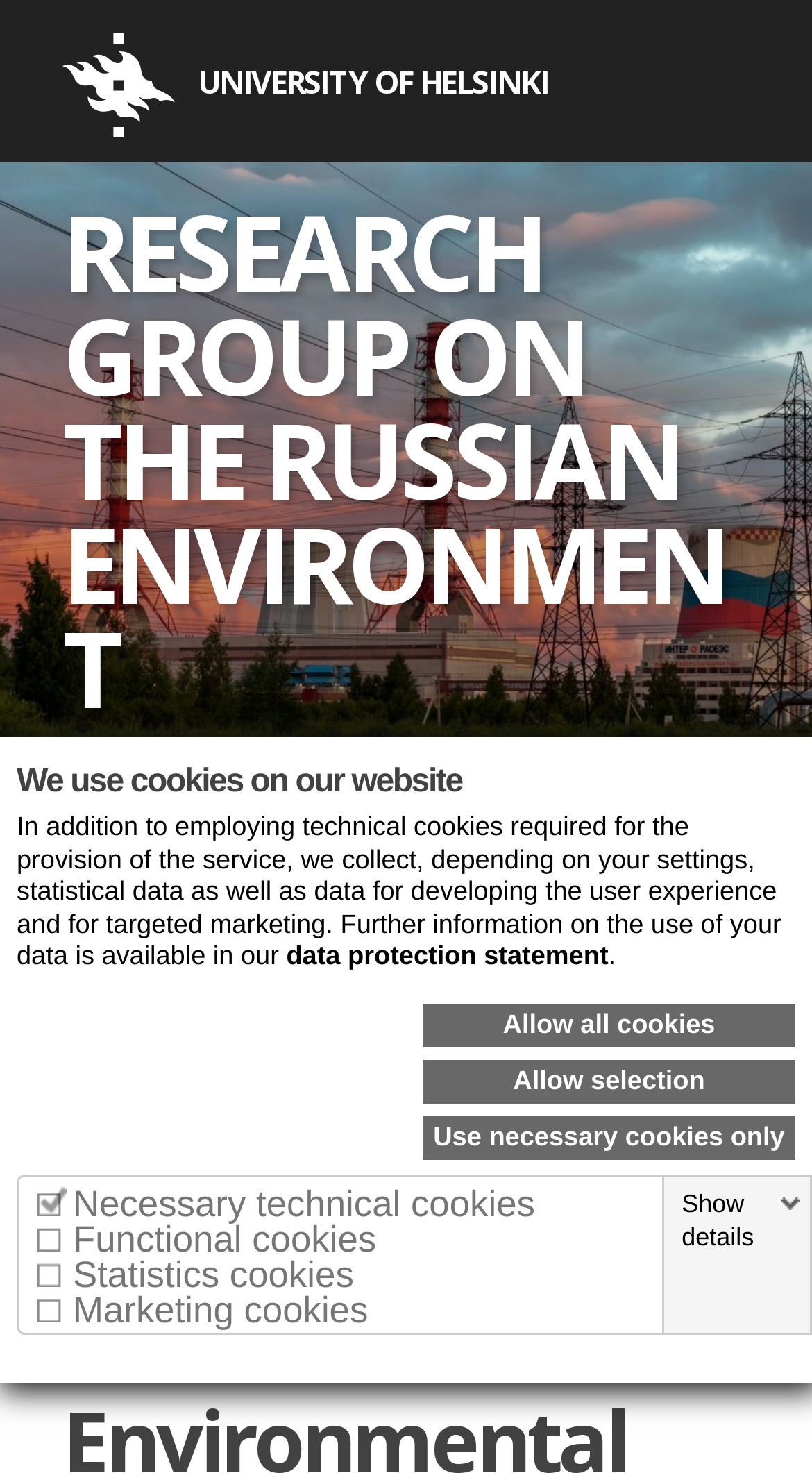Please identify the bounding box coordinates of the element on the webpage that should be clicked to follow this instruction: "Click the UNIVERSITY OF HELSINKI logo". The bounding box coordinates should be given as four float numbers between 0 and 1, formatted as [left, top, right, bottom].

[0.077, 0.041, 0.676, 0.069]